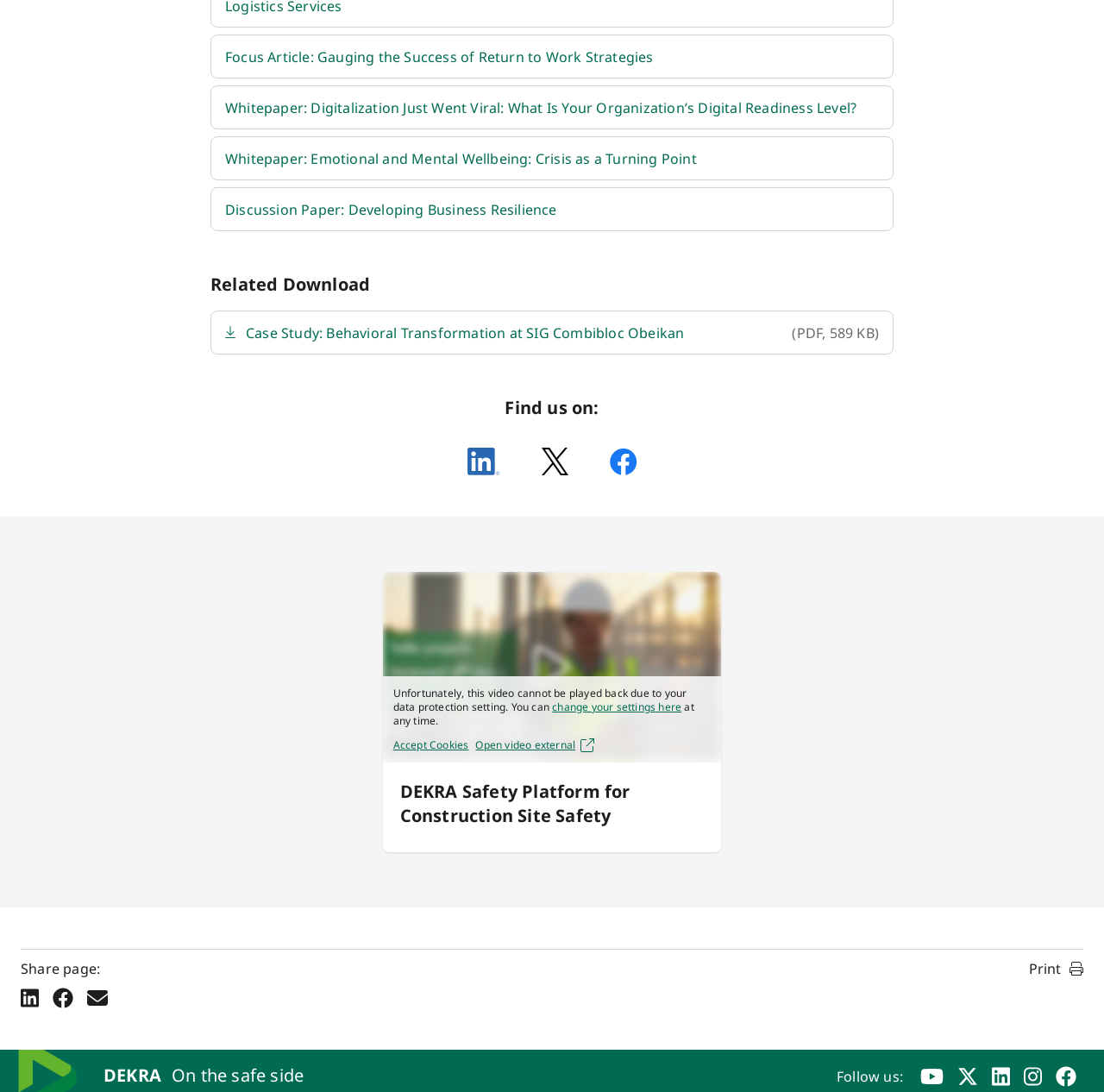Determine the bounding box coordinates for the area you should click to complete the following instruction: "Learn about 'Top 5 Tips for New Ultimate Frisbee Players'".

None